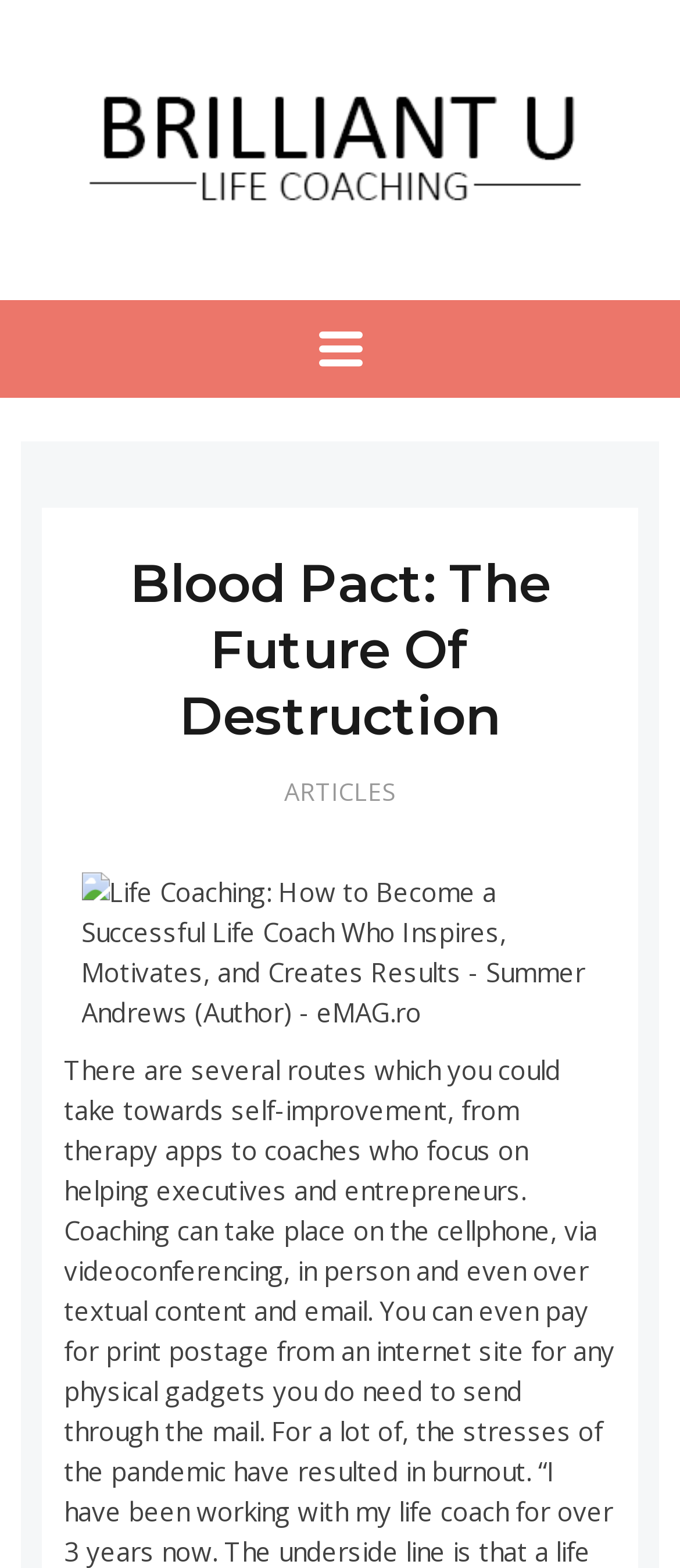Identify the bounding box for the UI element that is described as follows: "Menu".

[0.404, 0.192, 0.596, 0.254]